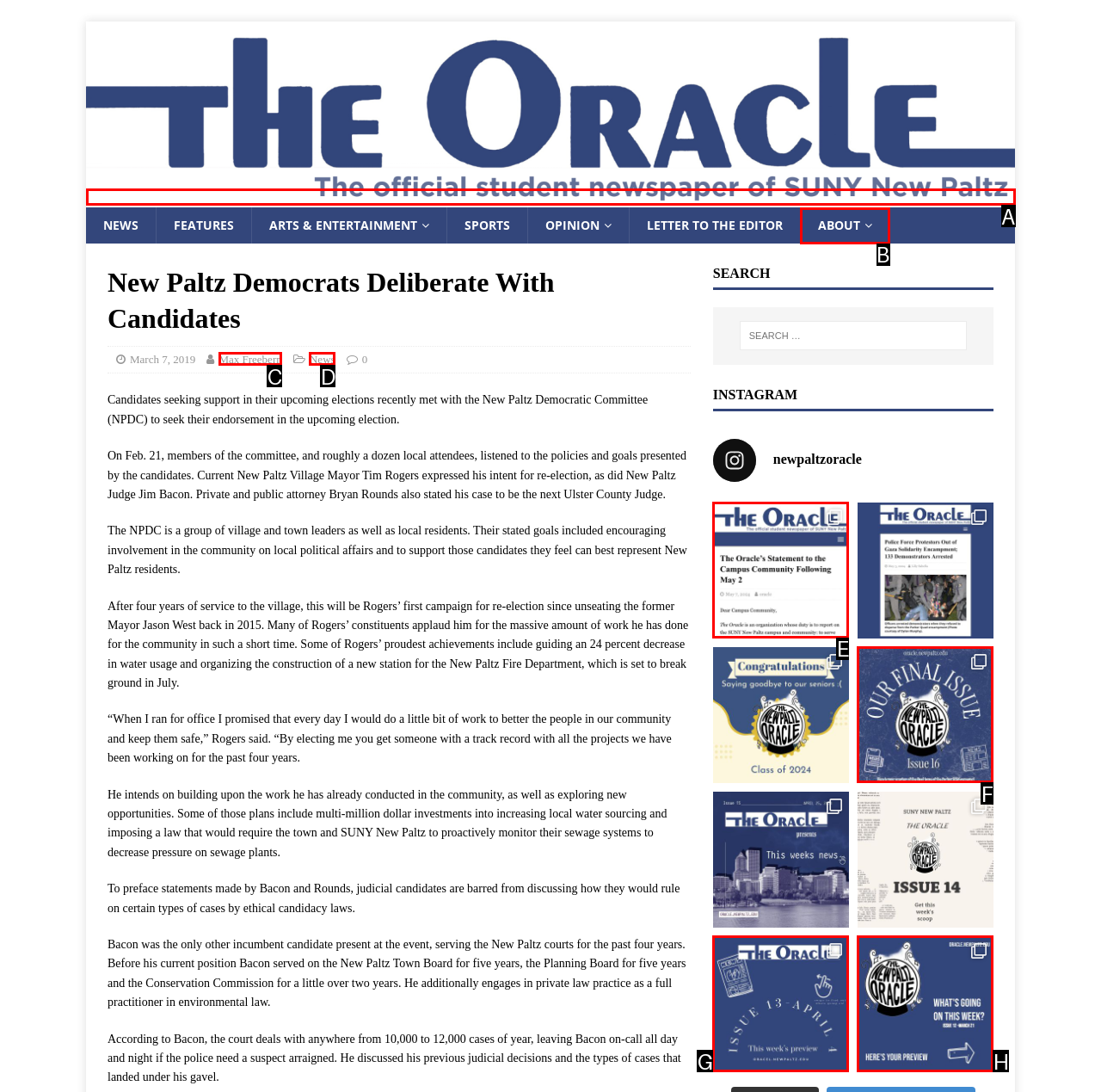Select the letter of the UI element you need to click on to fulfill this task: Read the full statement about amnesty. Write down the letter only.

E